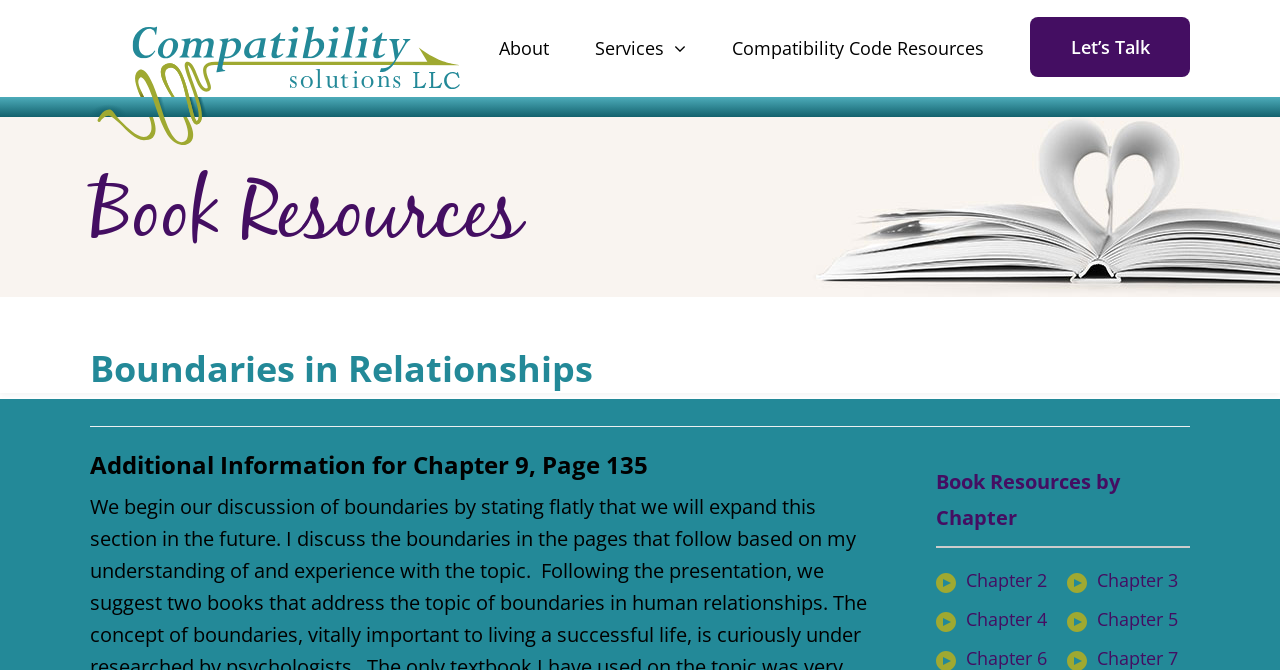Identify the bounding box coordinates for the element you need to click to achieve the following task: "go to About page". Provide the bounding box coordinates as four float numbers between 0 and 1, in the form [left, top, right, bottom].

[0.372, 0.0, 0.447, 0.145]